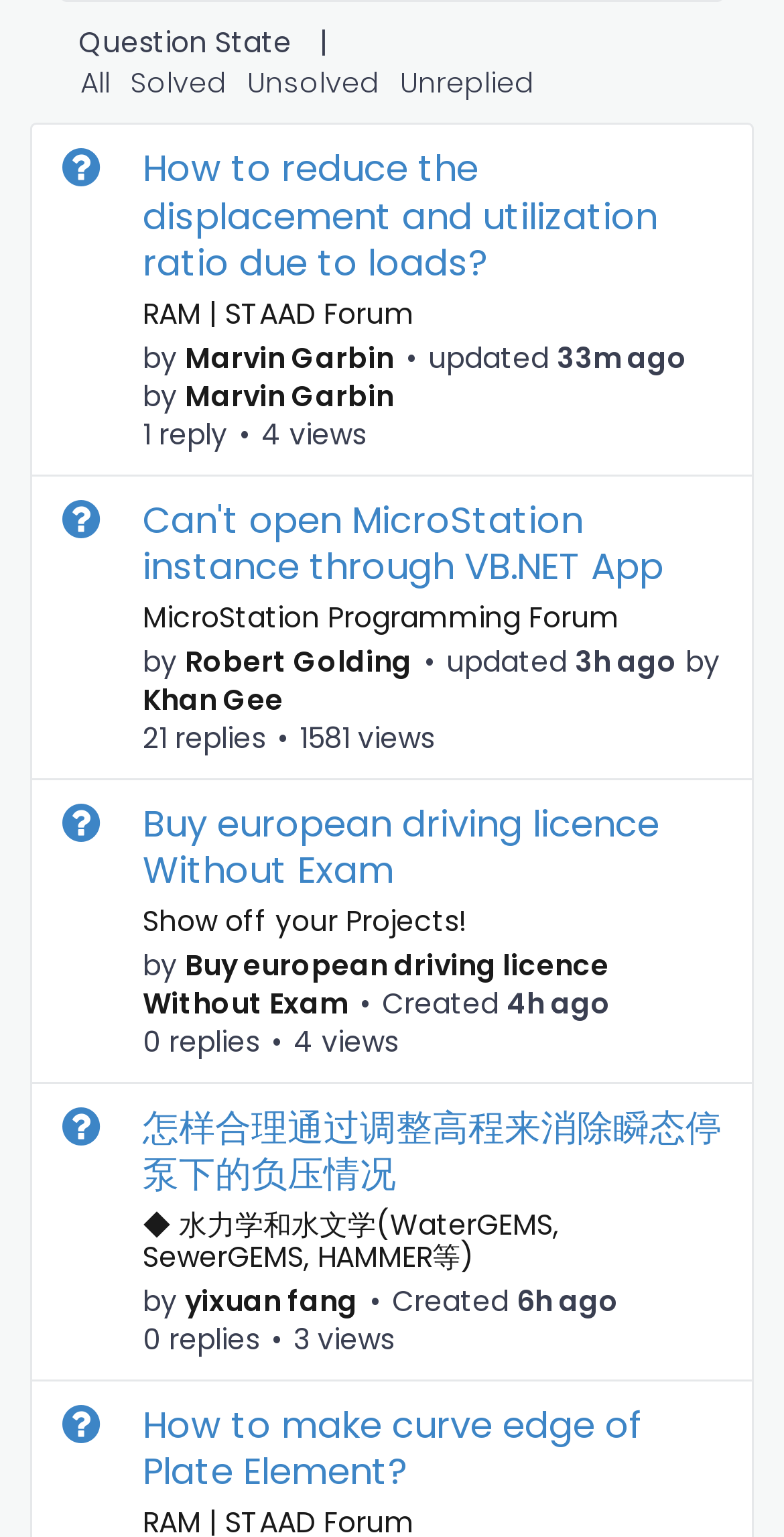How many views does the question '怎样合理通过调整高程来消除瞬态停泵下的负压情况' have?
Make sure to answer the question with a detailed and comprehensive explanation.

The question '怎样合理通过调整高程来消除瞬态停泵下的负压情况' is listed under the '◆ 水力学和水文学(WaterGEMS, SewerGEMS, HAMMER等)' category, and it has 3 views, as indicated by the '3 views' text.